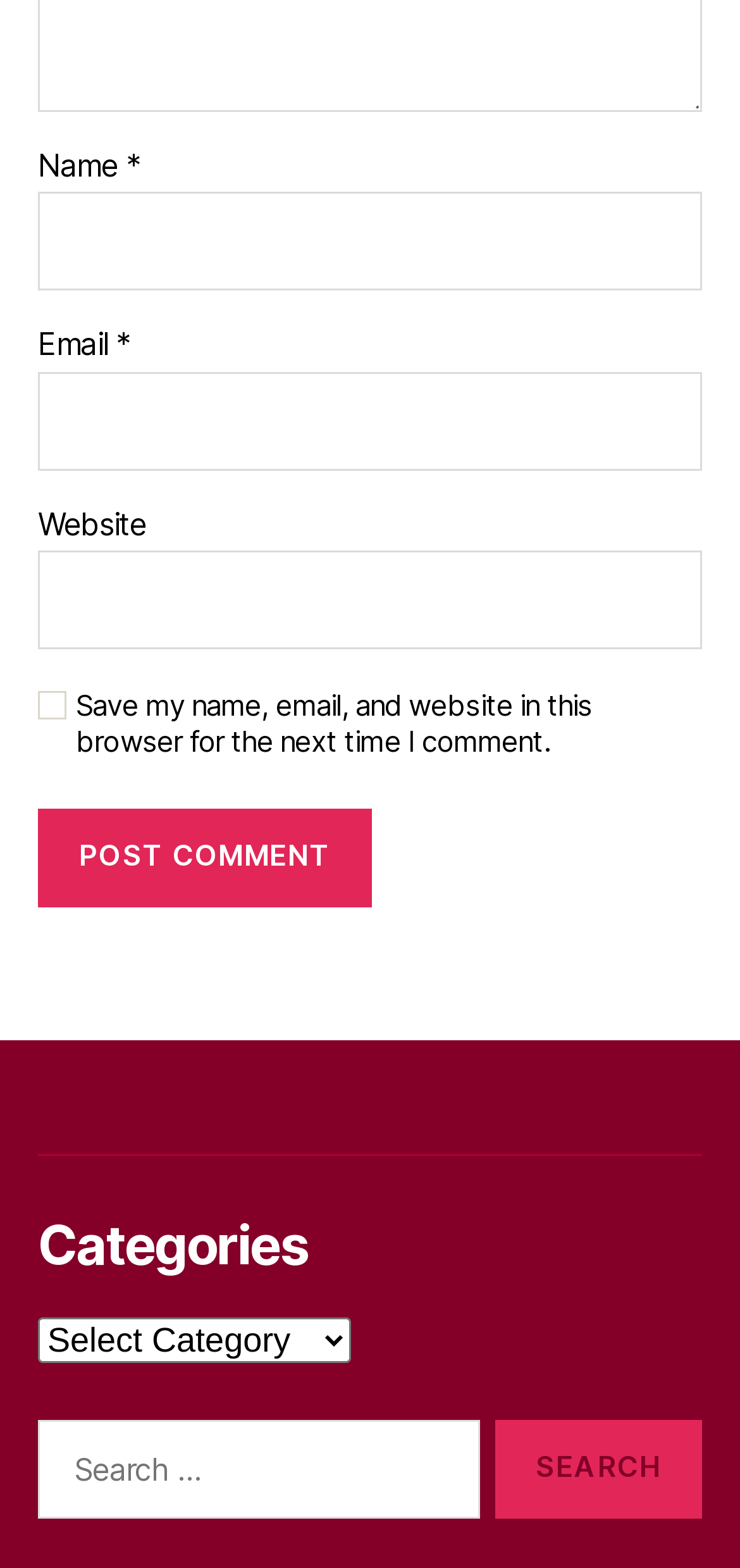Determine the bounding box coordinates for the area that should be clicked to carry out the following instruction: "Search for something".

[0.051, 0.905, 0.648, 0.968]